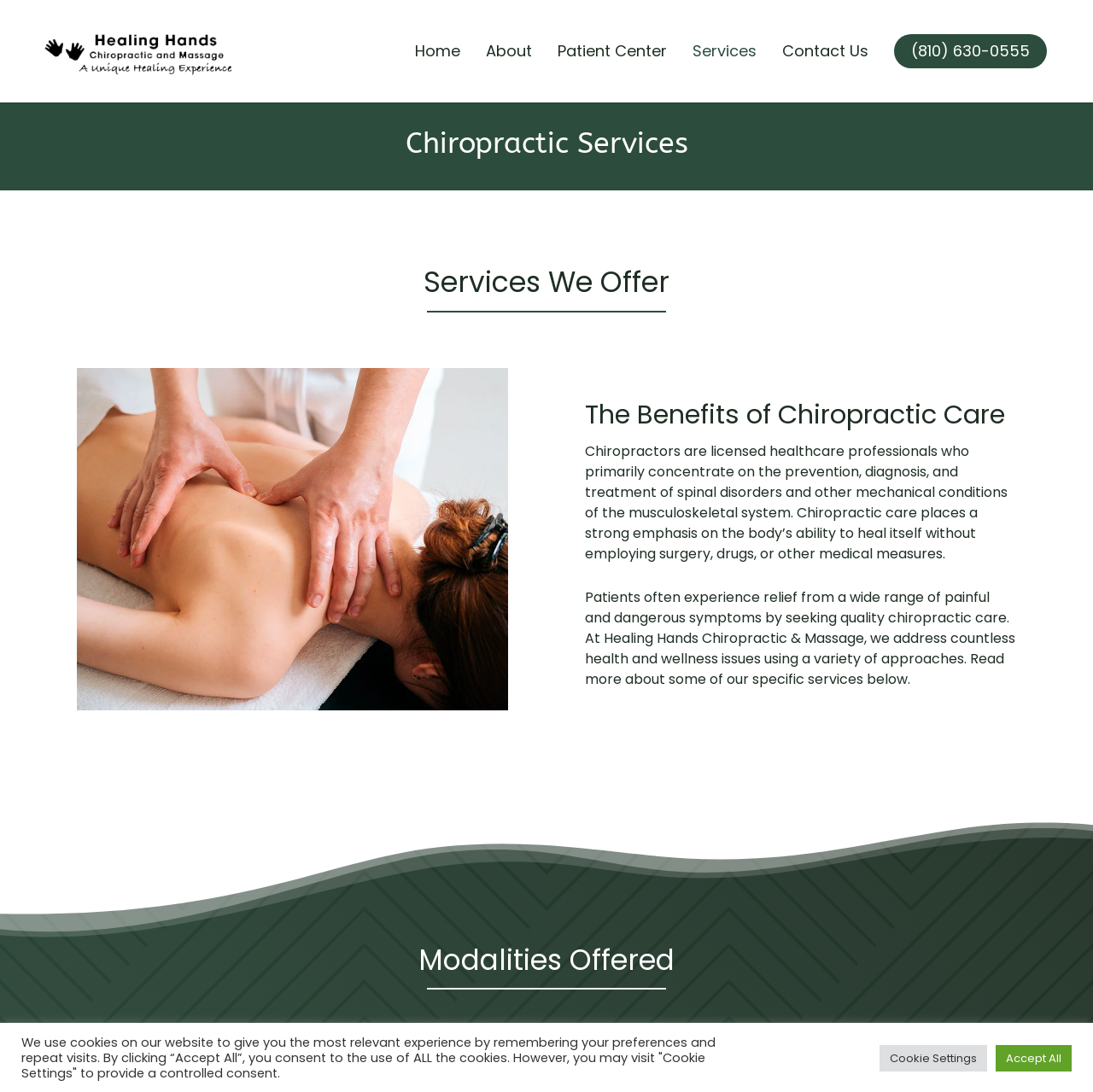Return the bounding box coordinates of the UI element that corresponds to this description: "About". The coordinates must be given as four float numbers in the range of 0 and 1, [left, top, right, bottom].

[0.433, 0.04, 0.498, 0.054]